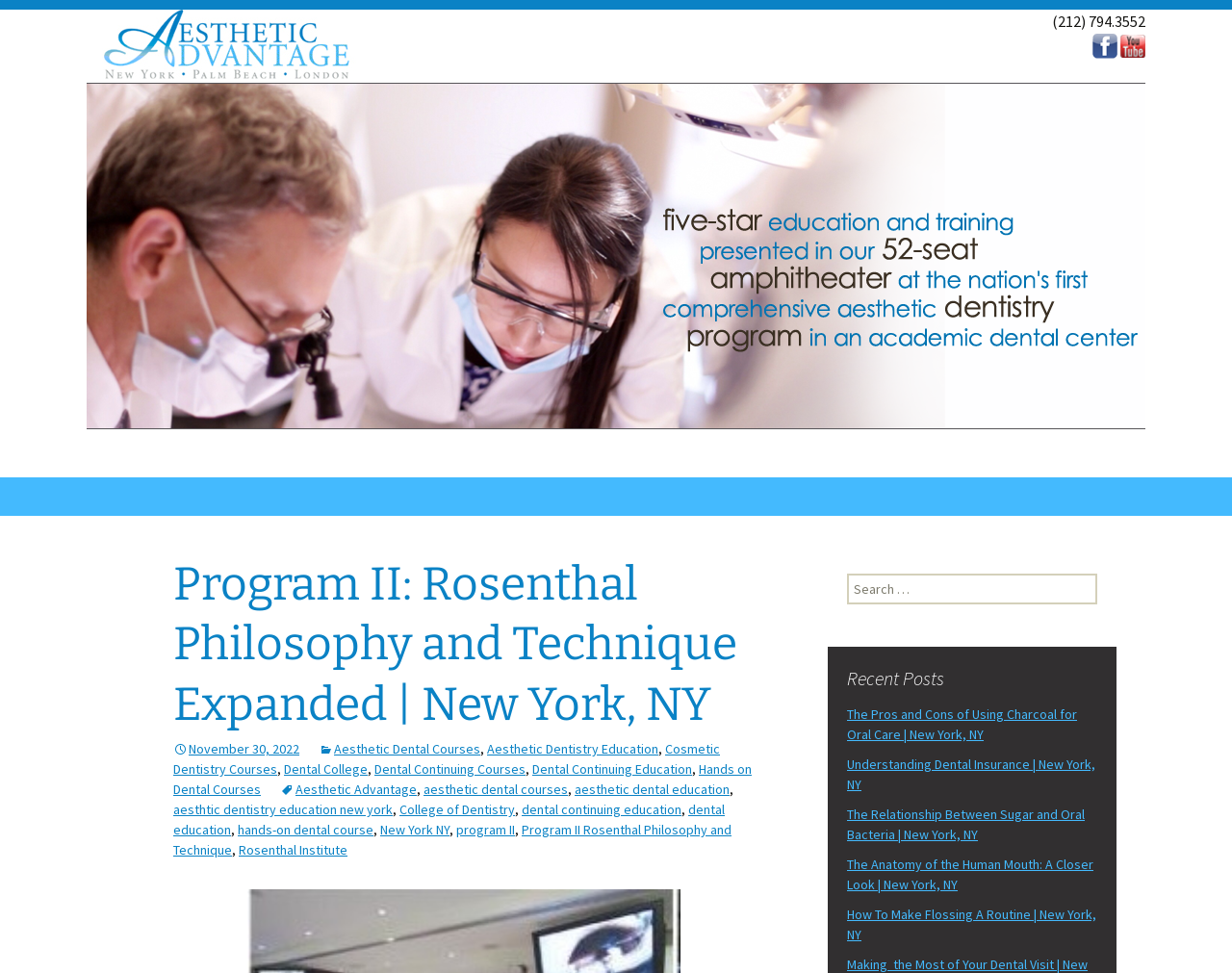Please analyze the image and provide a thorough answer to the question:
What is the phone number on the top right?

I found the phone number by looking at the top right corner of the webpage, where I saw a static text element with the phone number (212) 794.3552.